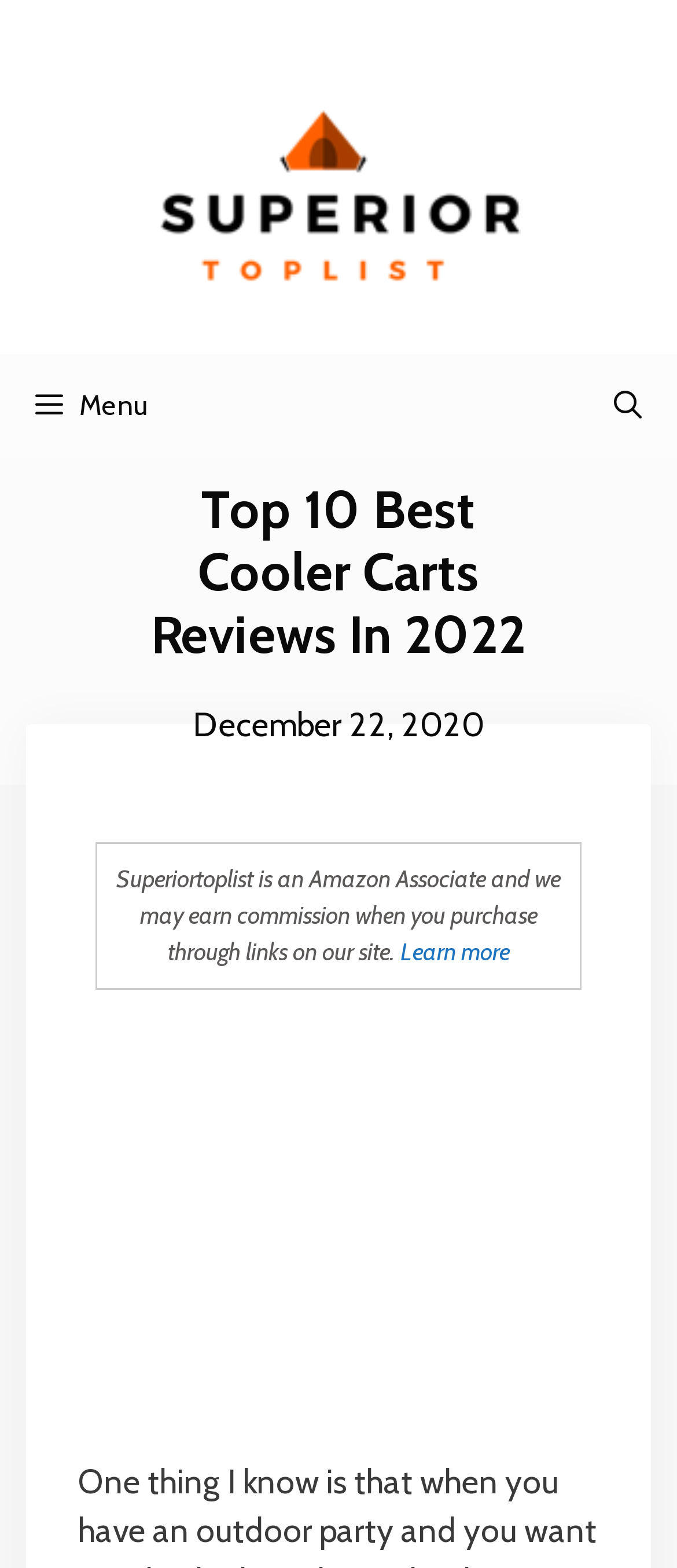Respond to the following question using a concise word or phrase: 
What is the date of the article?

December 22, 2020